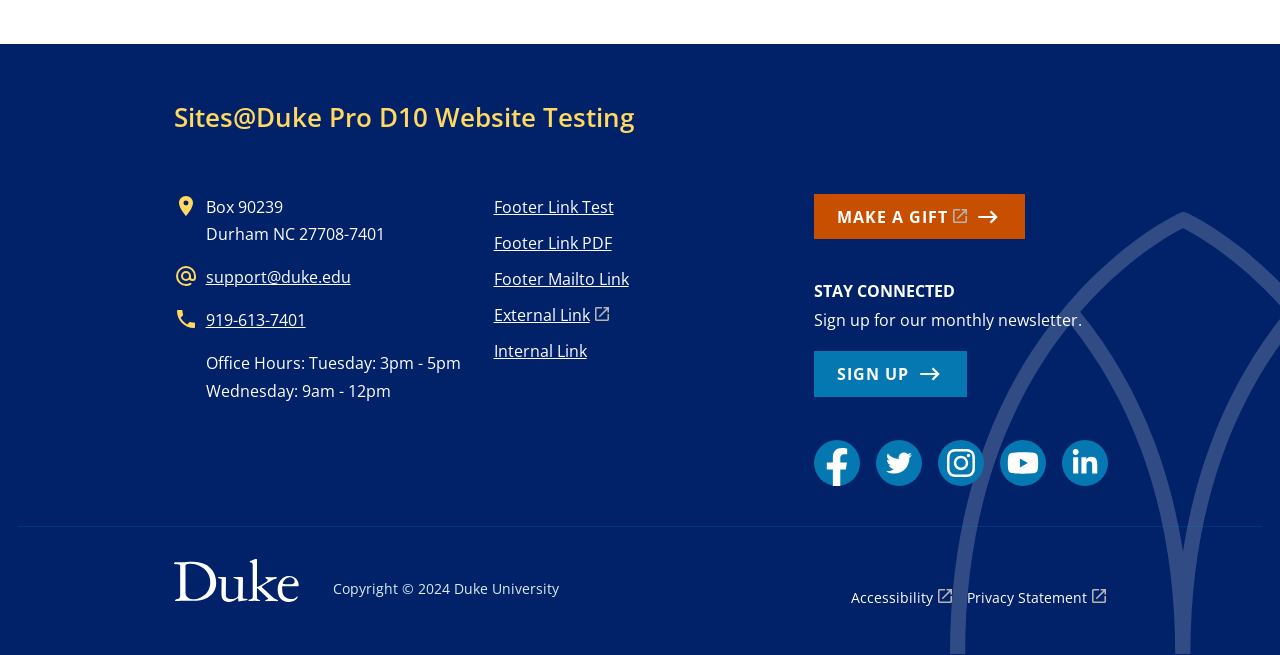Using the webpage screenshot, find the UI element described by Footer Mailto Link. Provide the bounding box coordinates in the format (top-left x, top-left y, bottom-right x, bottom-right y), ensuring all values are floating point numbers between 0 and 1.

[0.386, 0.406, 0.491, 0.461]